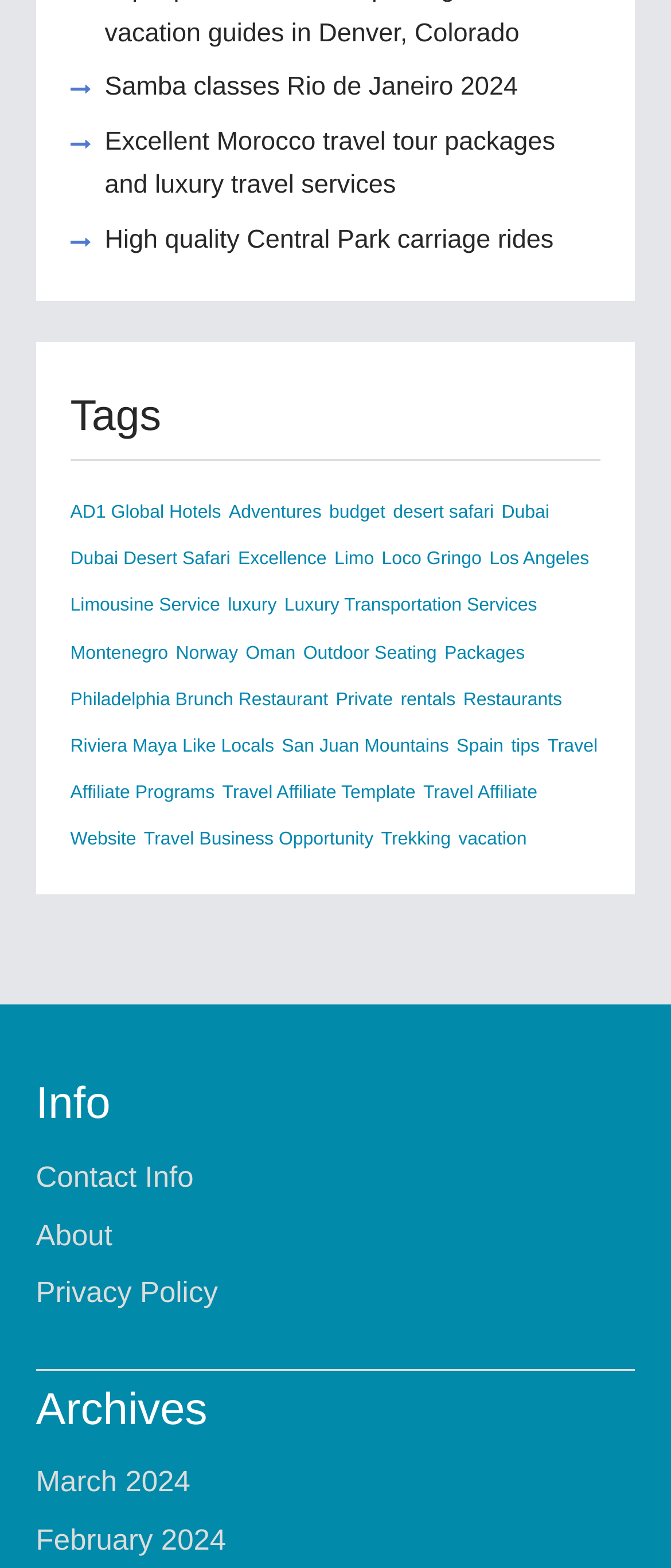Examine the screenshot and answer the question in as much detail as possible: What is the first link on this webpage?

I looked at the top of the webpage and found the first link, which is 'Samba classes Rio de Janeiro 2024'.